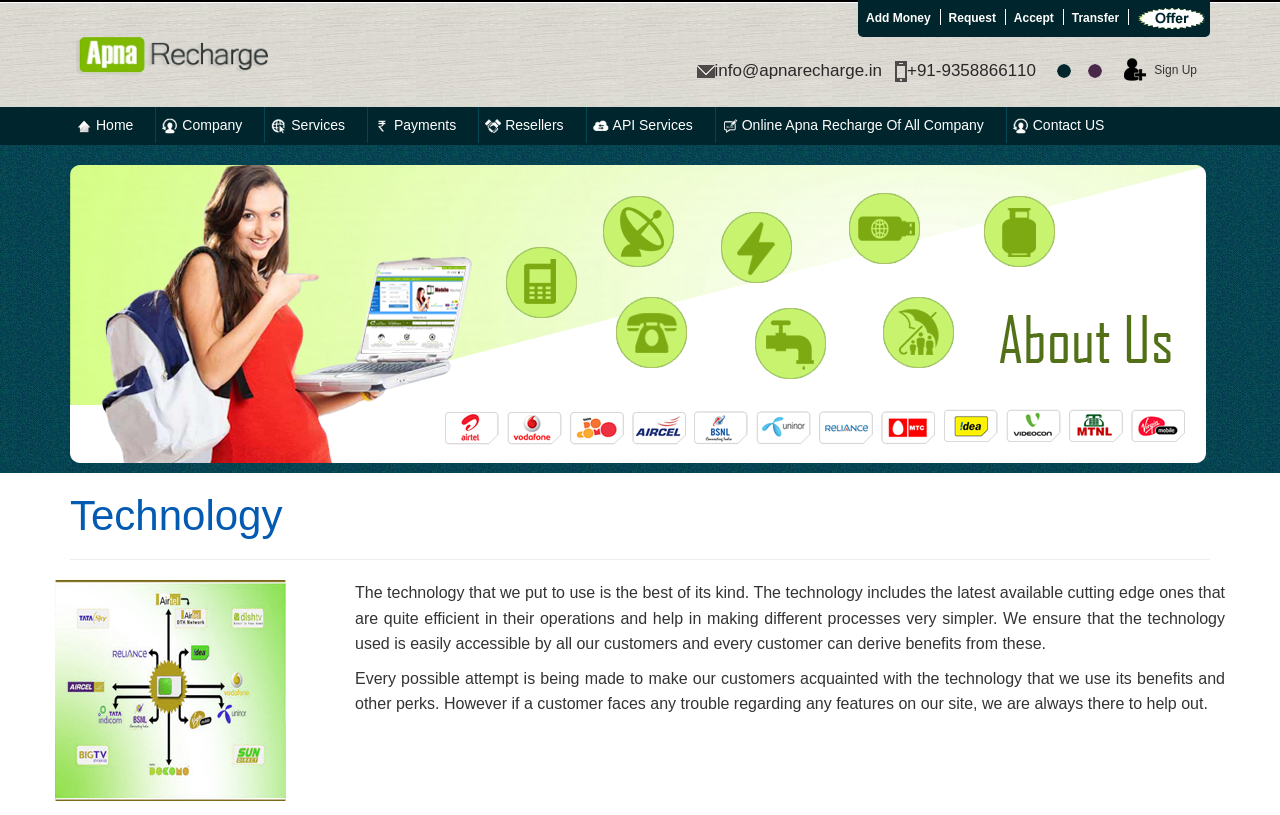Please locate the bounding box coordinates for the element that should be clicked to achieve the following instruction: "Click on the Home link". Ensure the coordinates are given as four float numbers between 0 and 1, i.e., [left, top, right, bottom].

[0.059, 0.144, 0.104, 0.163]